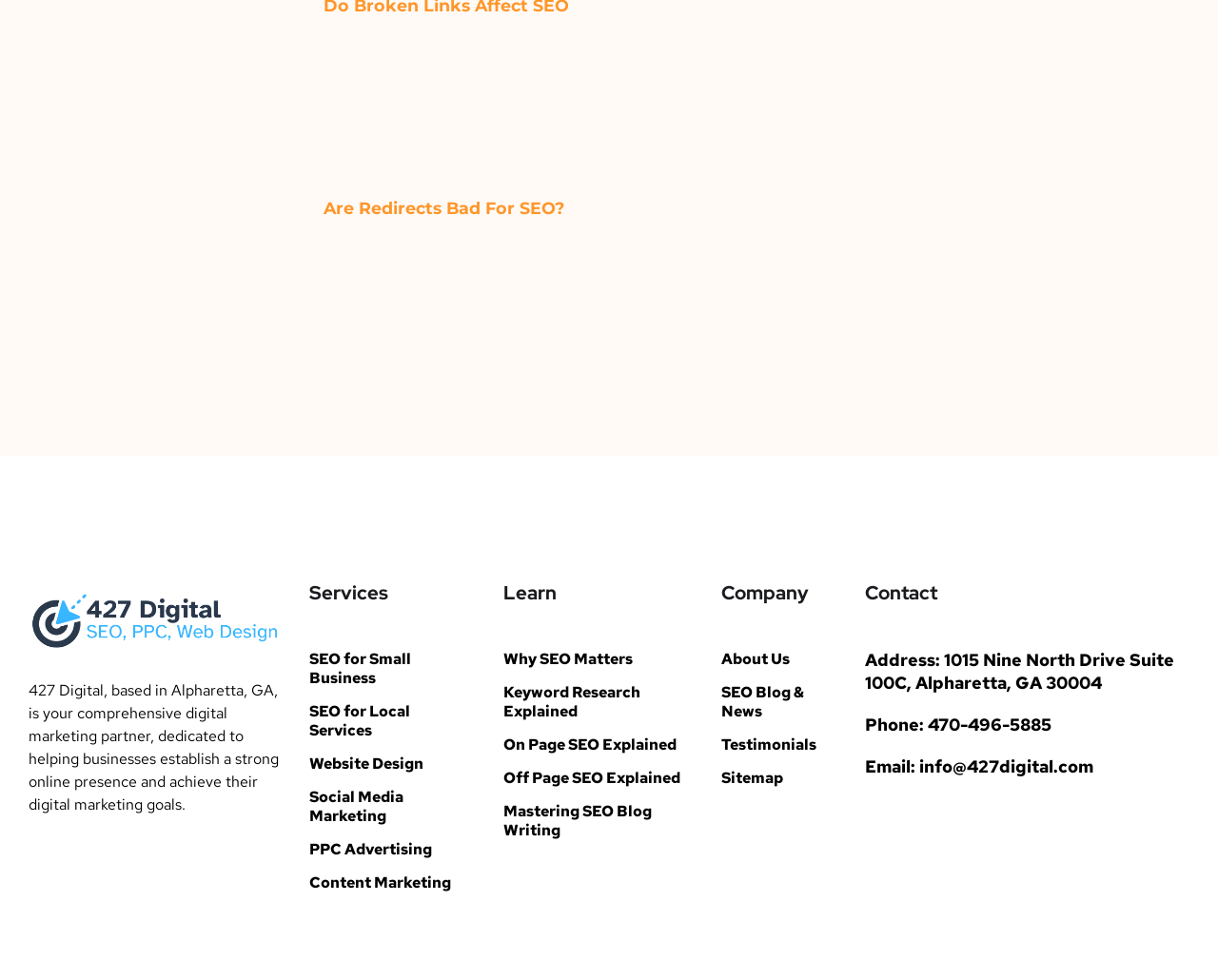Please identify the bounding box coordinates of where to click in order to follow the instruction: "Learn about 'Why SEO Matters'".

[0.414, 0.663, 0.568, 0.682]